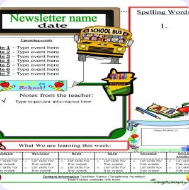Provide a comprehensive description of the image.

The image displays a colorful preschool newsletter template designed to facilitate communication between teachers and parents. At the top, it features a playful title section where users can customize the "Newsletter name" and "date." Floating above a vibrant school bus graphic, the format includes sections for listing upcoming events, allowing educators to easily fill in details such as dates and descriptions. 

The layout also includes a "Notes from the teacher" area, providing space for educators to share important reminders or updates. The bottom half of the template showcases a "What We Are Learning this week" section, which can be used to outline the topics or skills being covered in class. Additionally, there are dedicated spaces for "Spelling Words," fostering early literacy development. 

The overall design blends education and creativity, making it a practical yet engaging tool for preschool teachers striving to keep parents informed and involved in their children's learning journey.